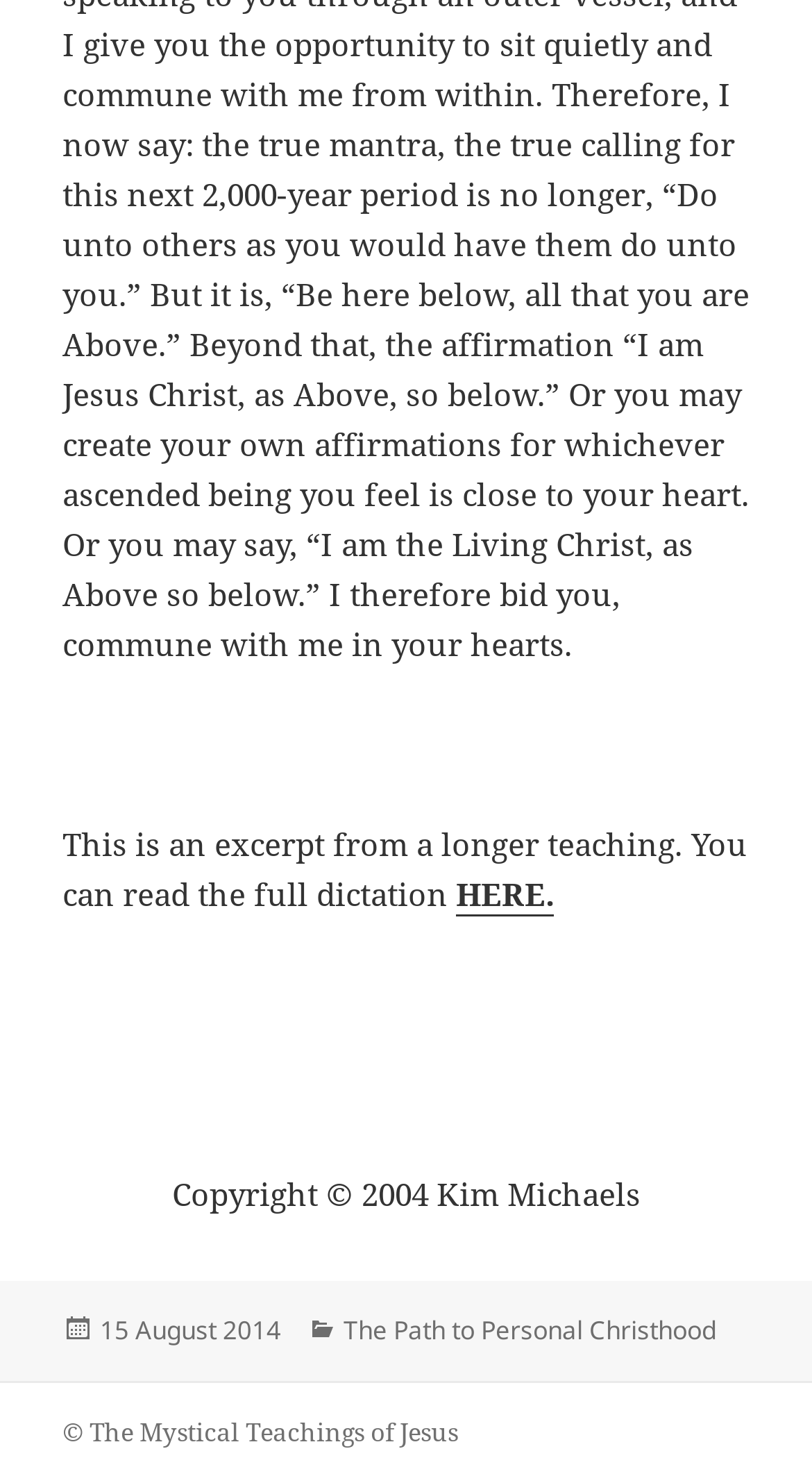Find the bounding box coordinates for the HTML element described as: "Romero-Talamás, Carlos". The coordinates should consist of four float values between 0 and 1, i.e., [left, top, right, bottom].

None